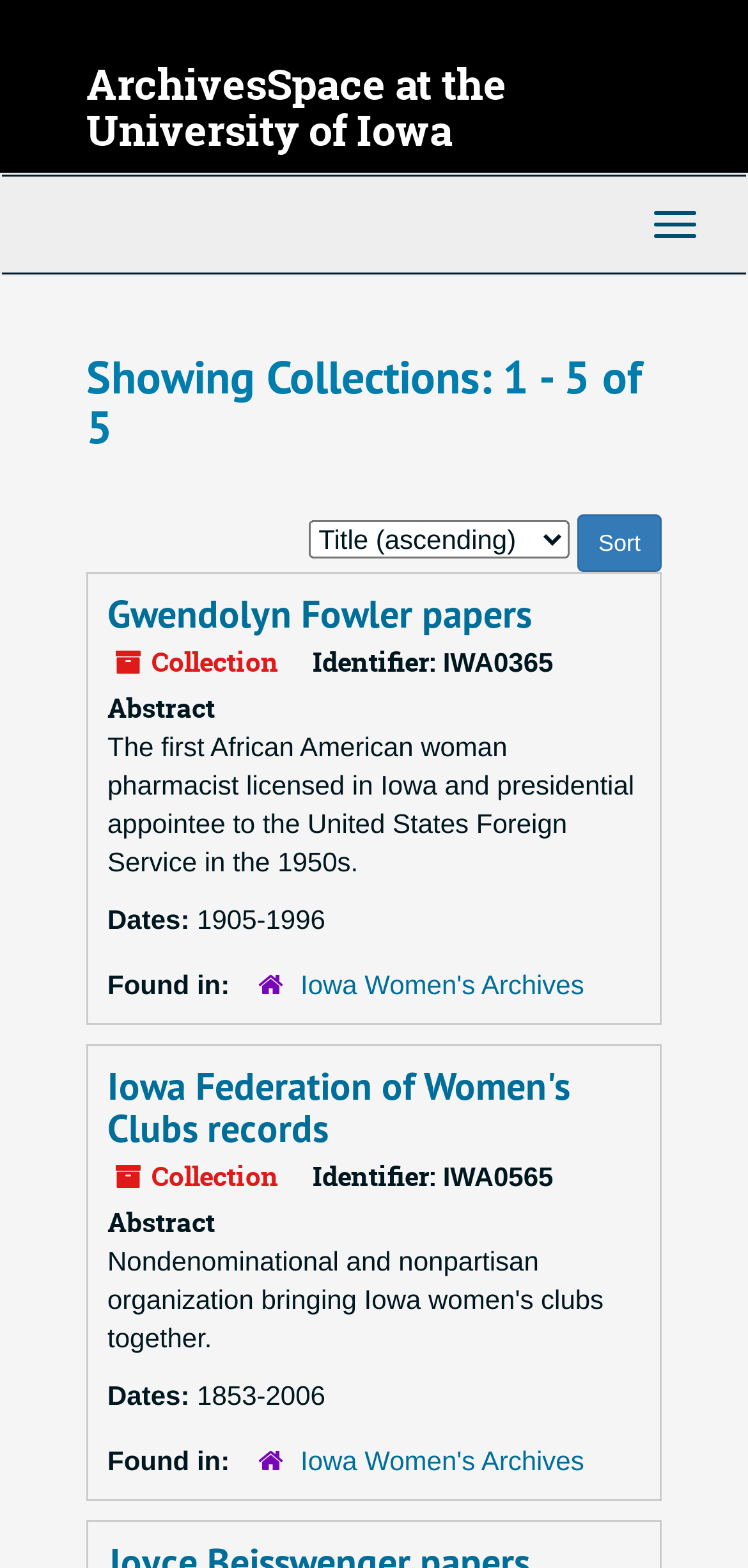What is the identifier of the first collection?
Provide a detailed answer to the question using information from the image.

I looked at the first collection entry, which is 'Gwendolyn Fowler papers', and found the identifier 'IWA0365' listed under the 'Identifier:' label.